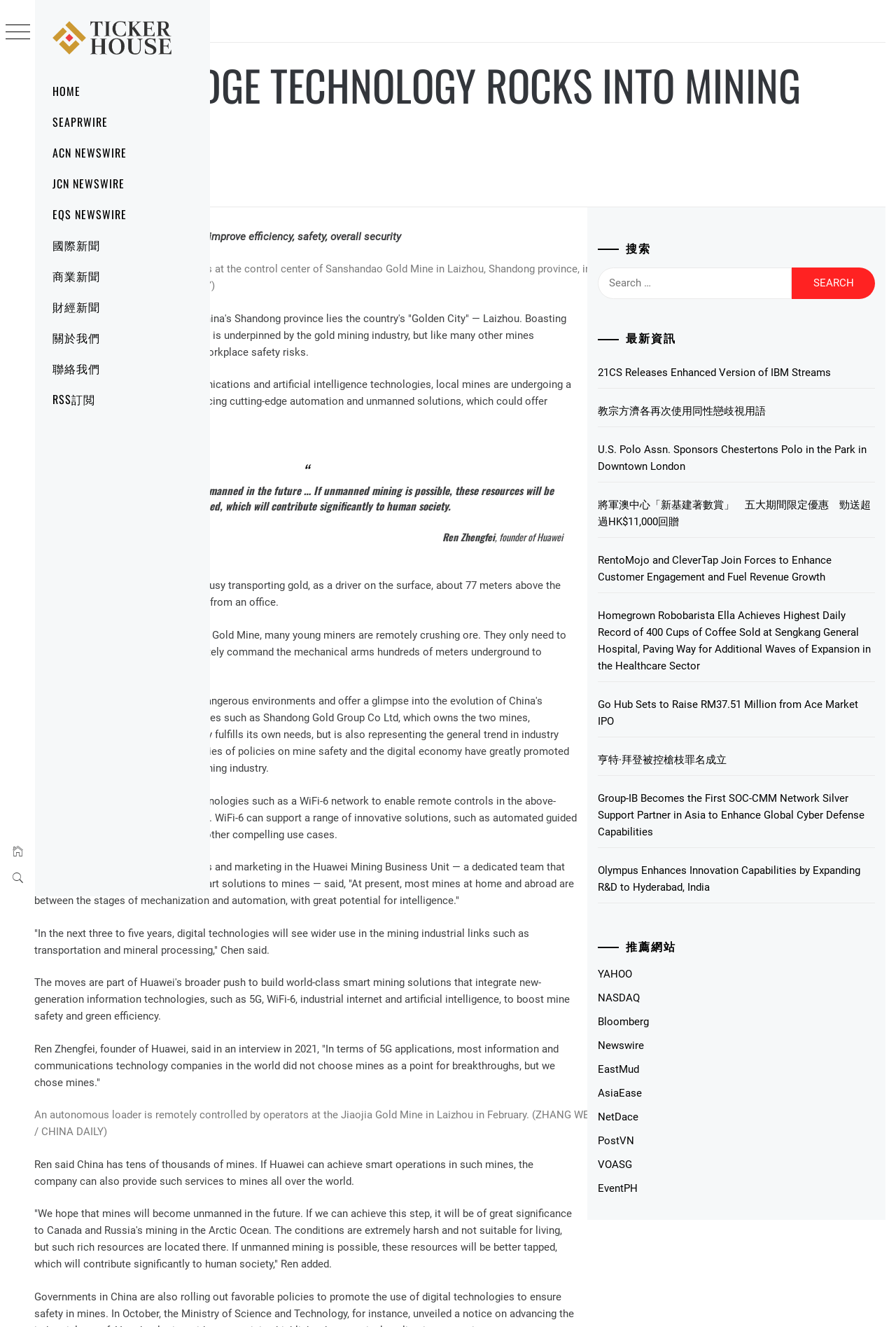Respond to the following question using a concise word or phrase: 
What is the location of the gold mines mentioned in the article?

Laizhou, Shandong province